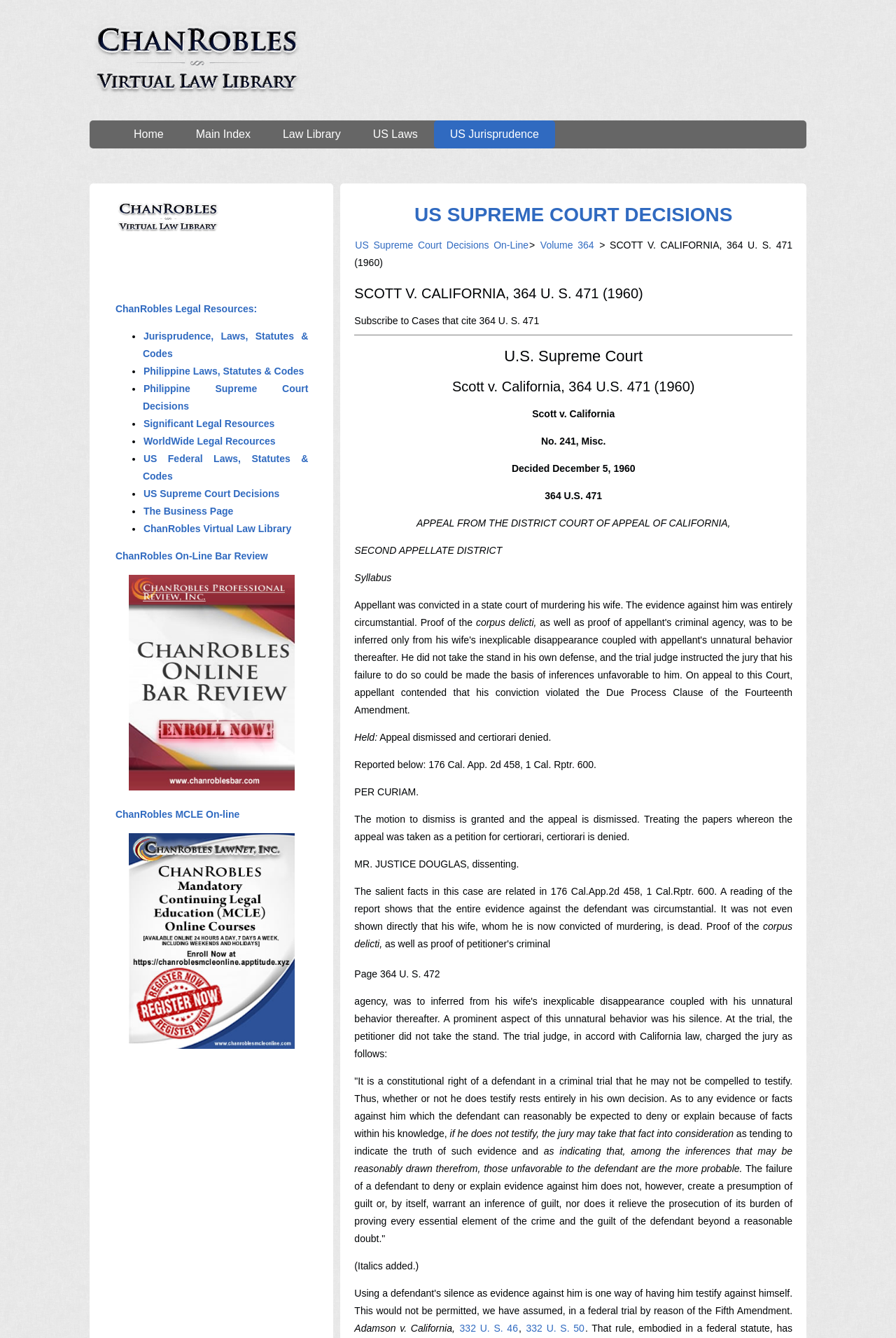Please locate the bounding box coordinates of the element that should be clicked to achieve the given instruction: "Visit ChanRobles Virtual Law Library".

[0.159, 0.391, 0.326, 0.399]